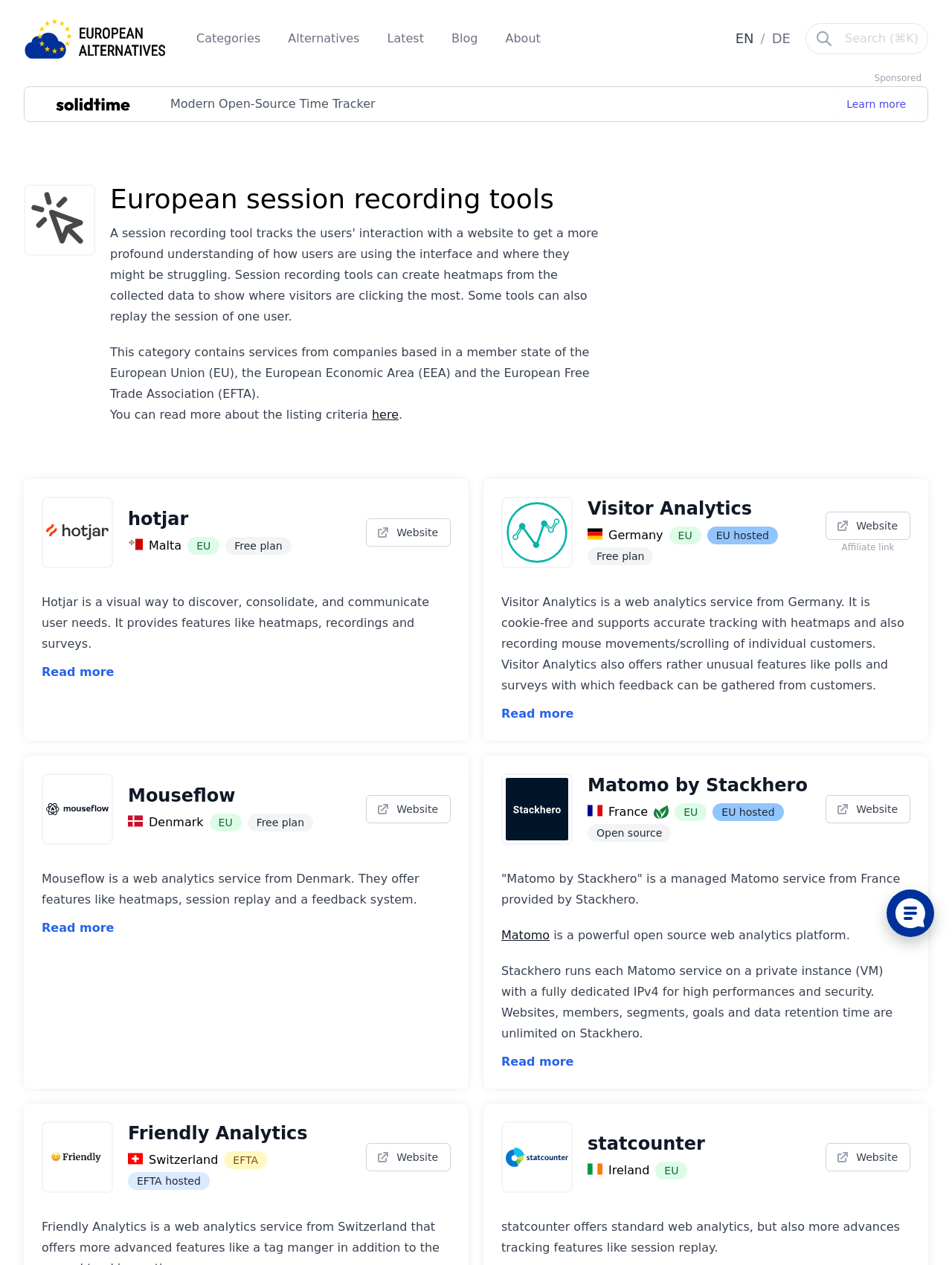Determine the bounding box coordinates of the clickable region to follow the instruction: "Click the 'Read more' link".

[0.044, 0.525, 0.12, 0.537]